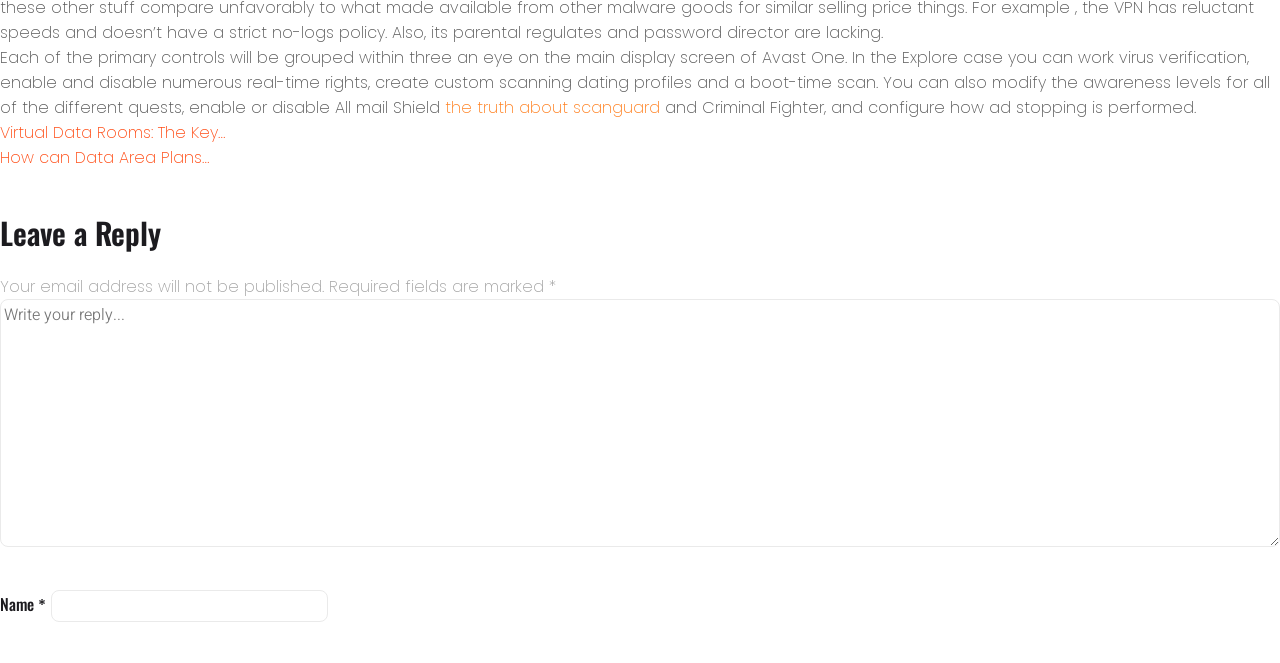Based on the provided description, "Virtual Data Rooms: The Key…", find the bounding box of the corresponding UI element in the screenshot.

[0.0, 0.183, 0.176, 0.218]